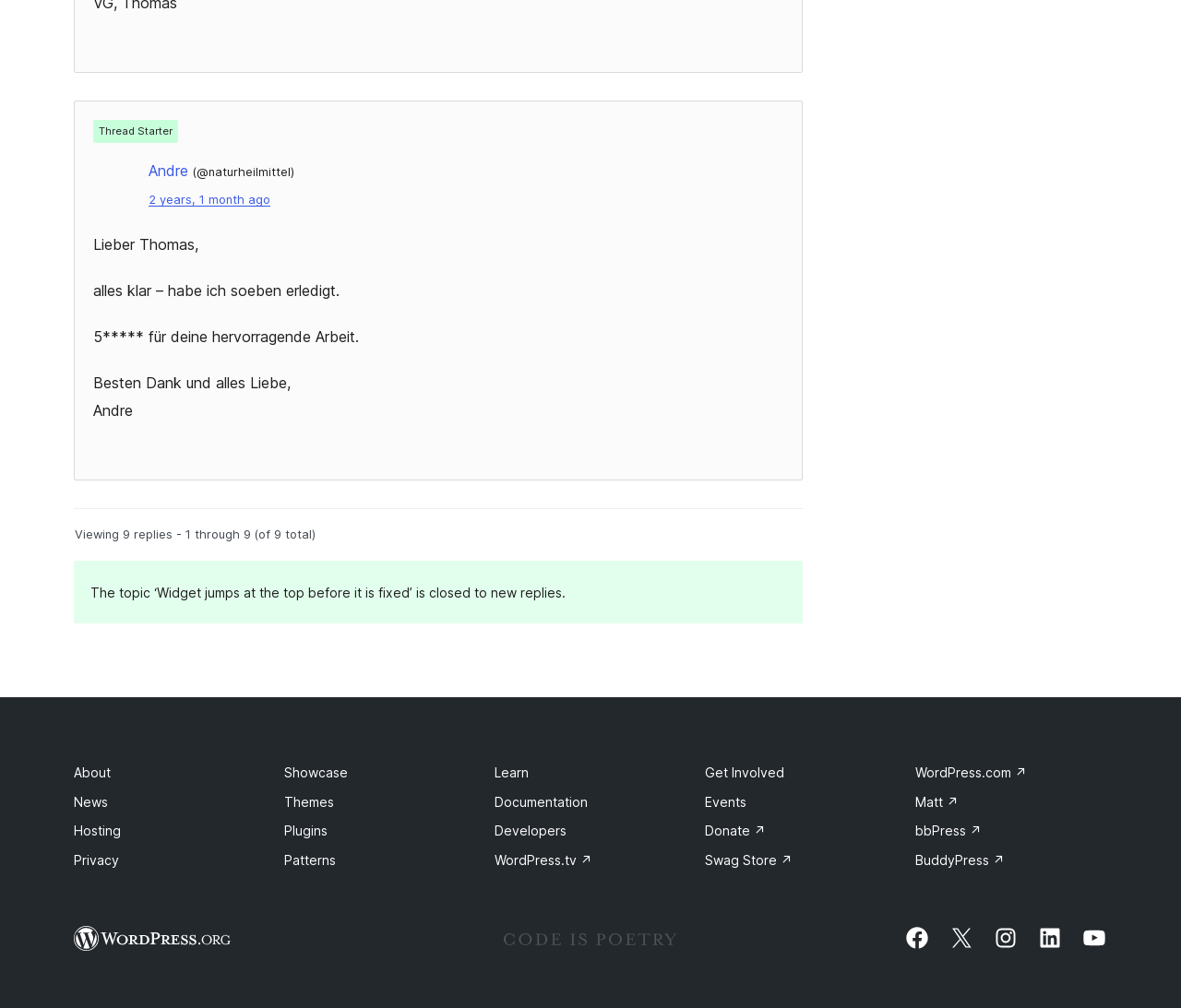What is the topic of the thread?
Using the image as a reference, give an elaborate response to the question.

The topic of the thread is mentioned as 'The topic ‘Widget jumps at the top before it is fixed’ is closed to new replies'.